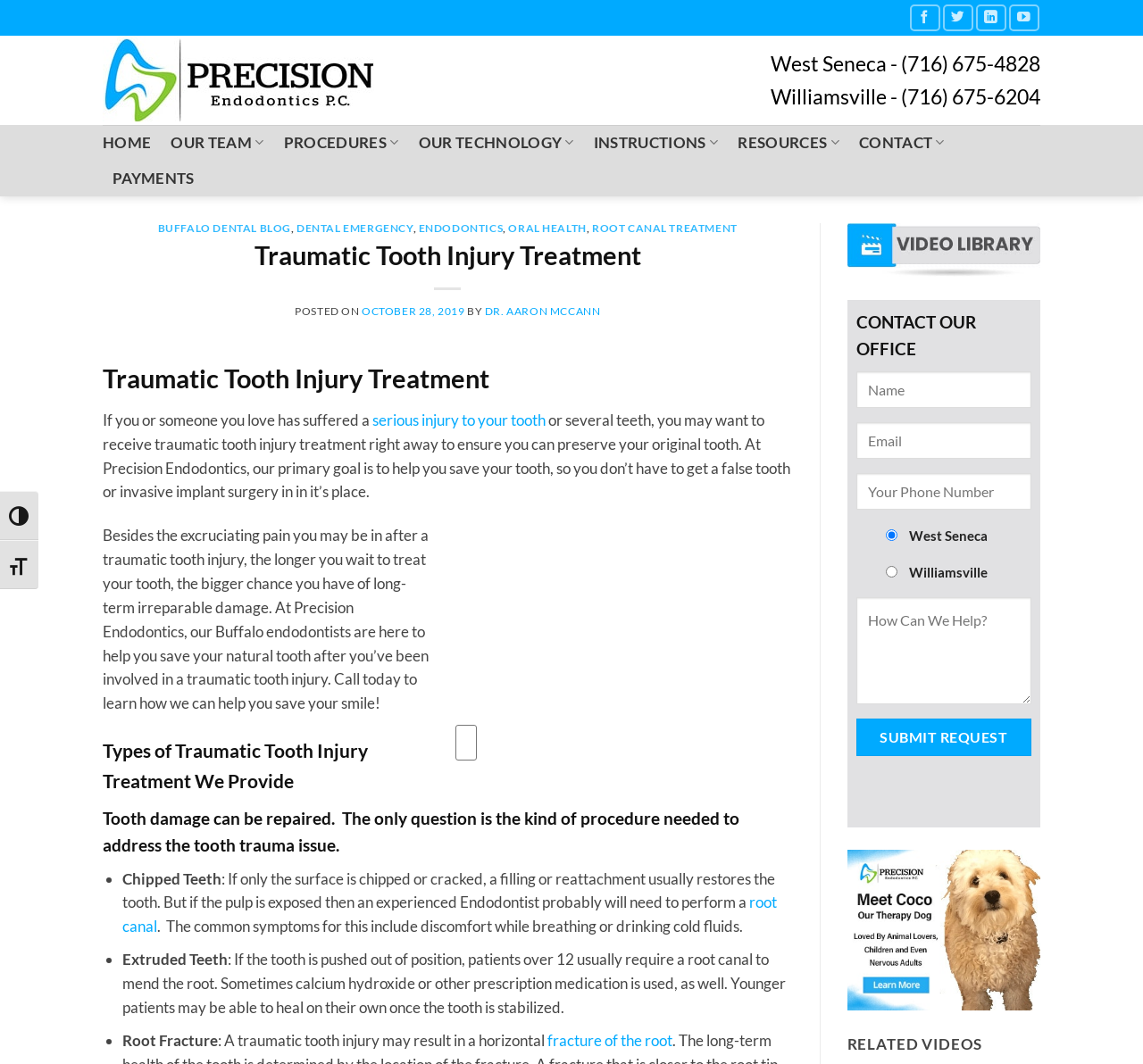Answer the question below using just one word or a short phrase: 
What is the purpose of the 'Contact form' on the webpage?

To contact the office